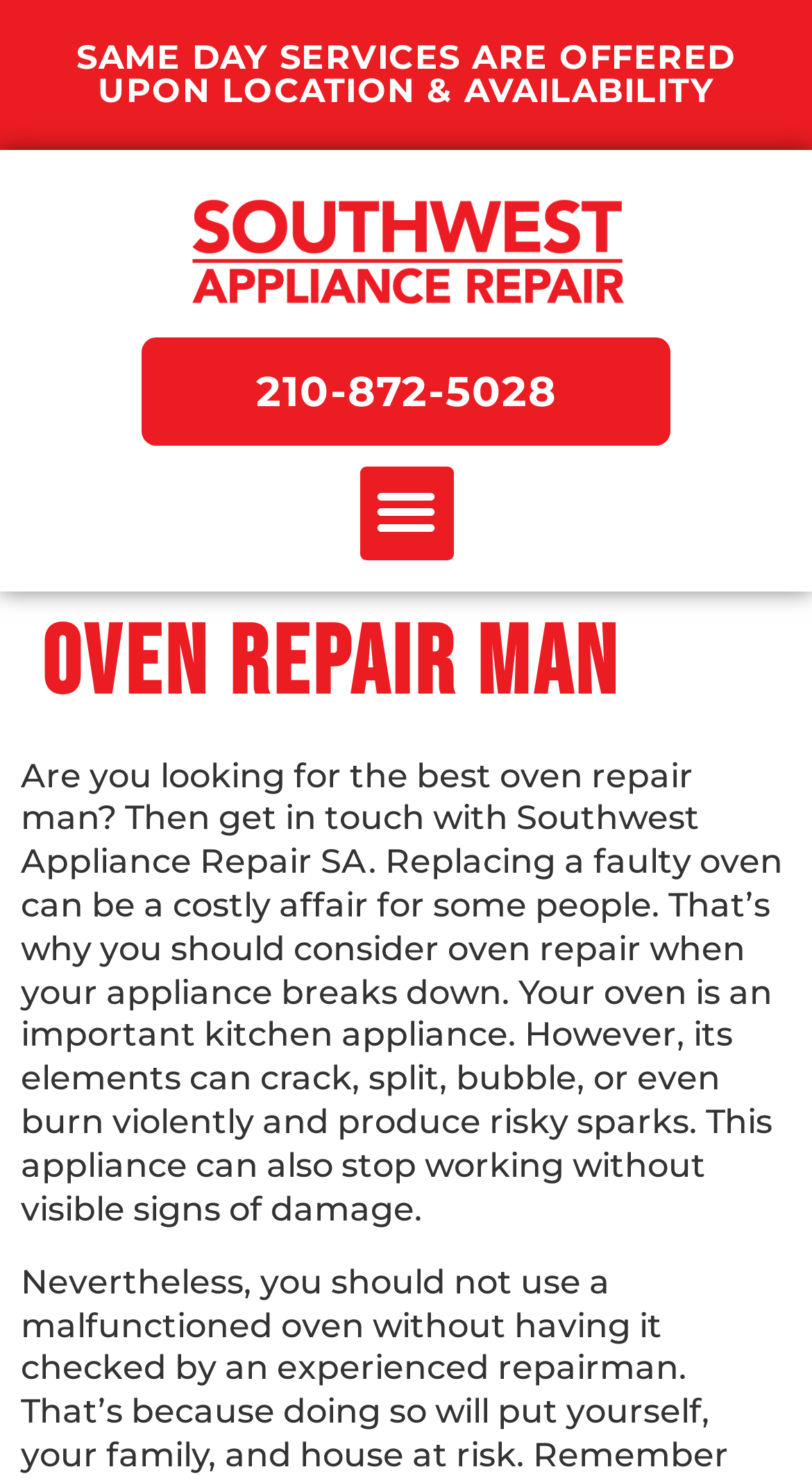Respond with a single word or short phrase to the following question: 
What is the importance of oven repair mentioned on the page?

To avoid costly replacement